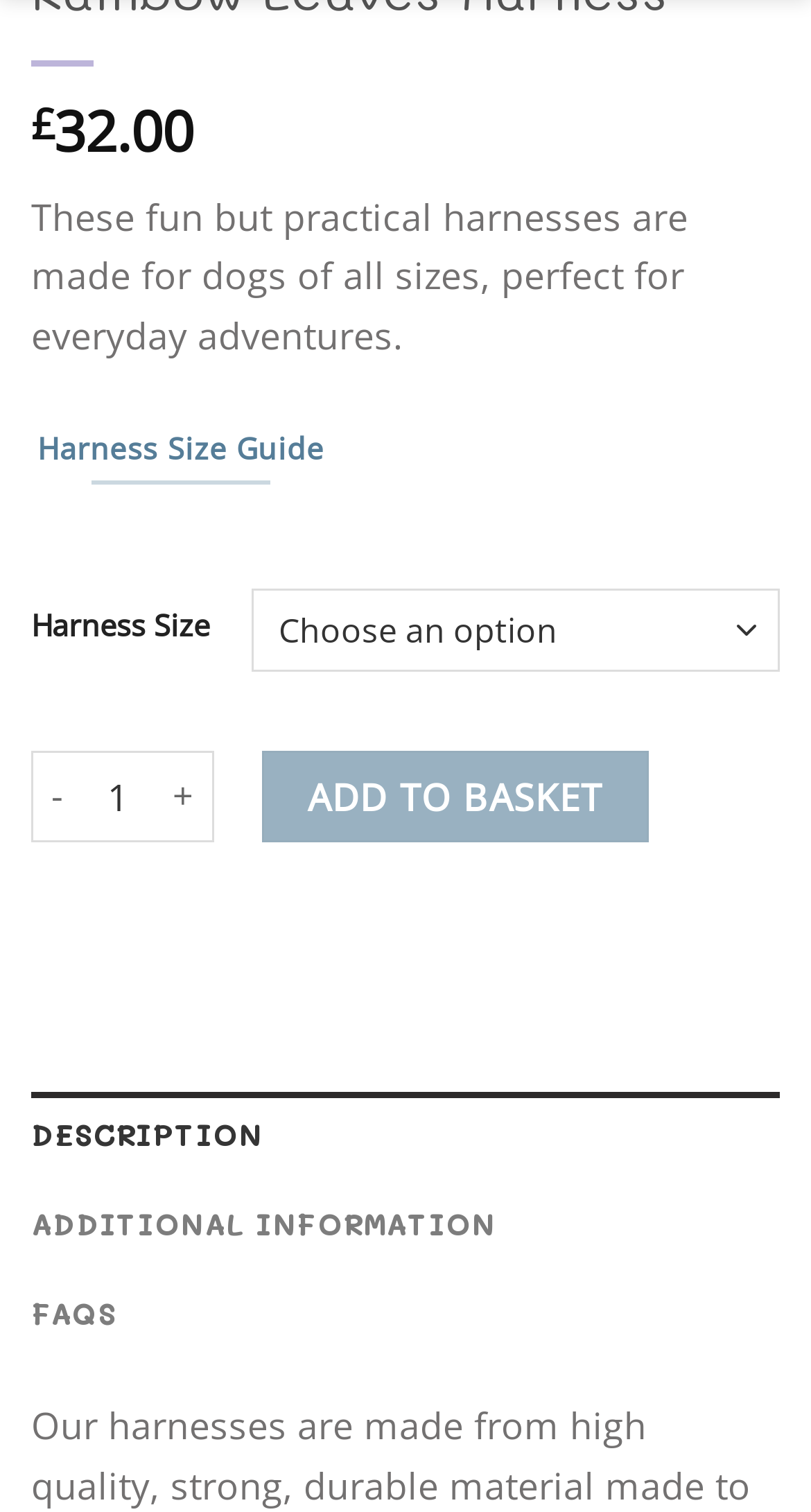Could you locate the bounding box coordinates for the section that should be clicked to accomplish this task: "Increase the product quantity".

[0.19, 0.496, 0.264, 0.558]